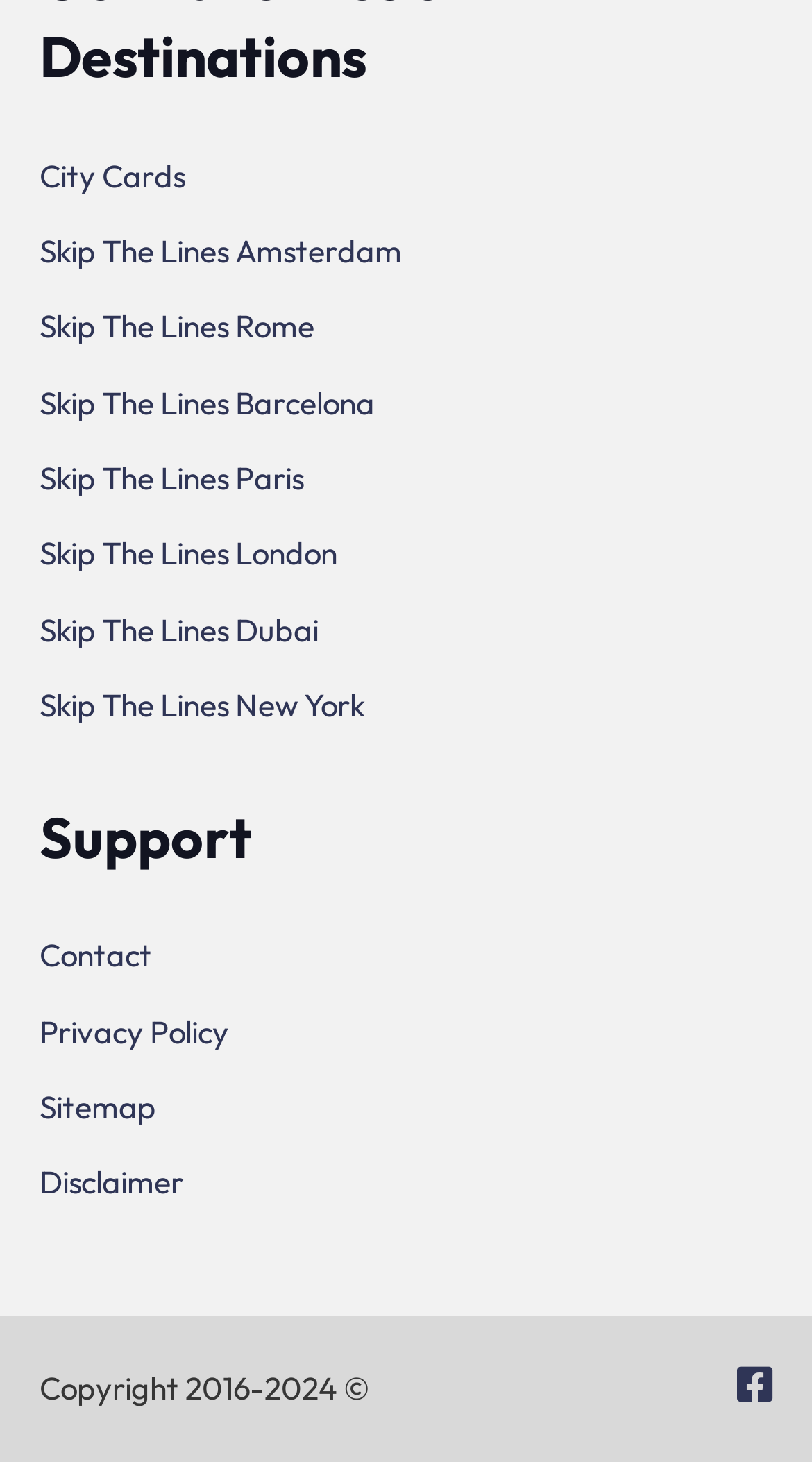What is the last city mentioned?
Respond to the question with a single word or phrase according to the image.

New York